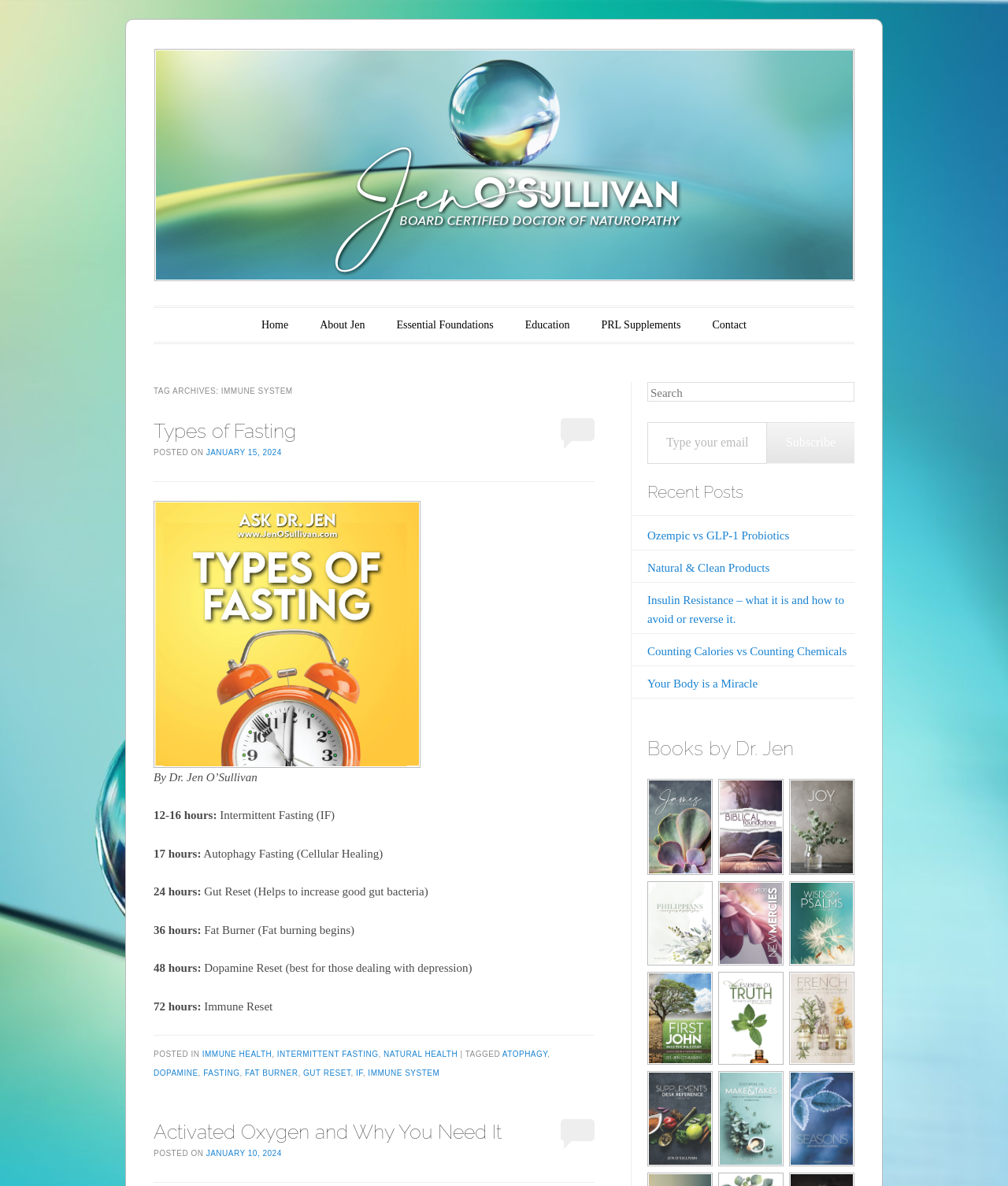Give a one-word or short phrase answer to this question: 
What is the author's name?

Dr. Jen O'Sullivan